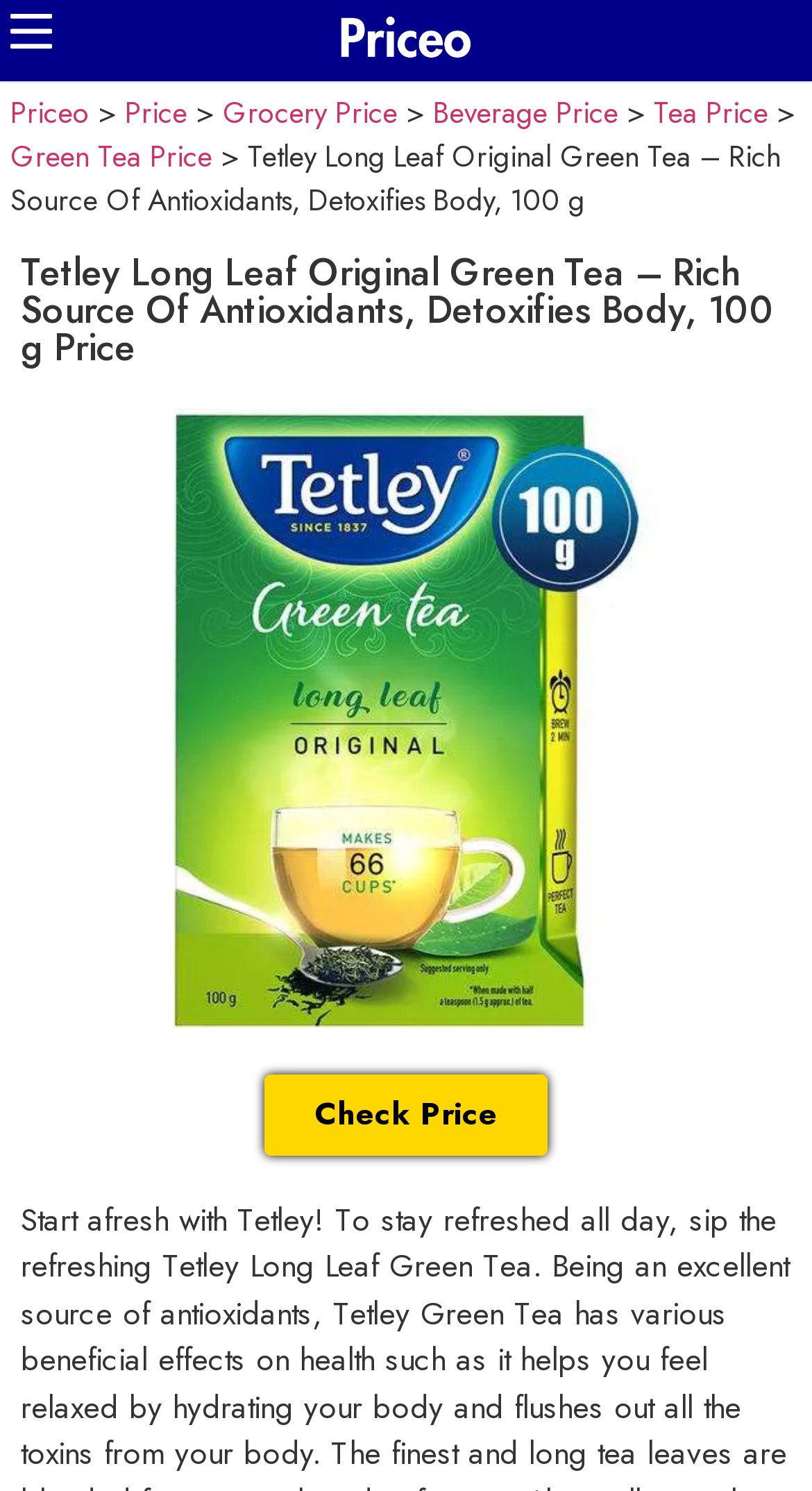Please identify the bounding box coordinates of the clickable area that will fulfill the following instruction: "Click the Priceo button". The coordinates should be in the format of four float numbers between 0 and 1, i.e., [left, top, right, bottom].

[0.013, 0.007, 0.064, 0.035]